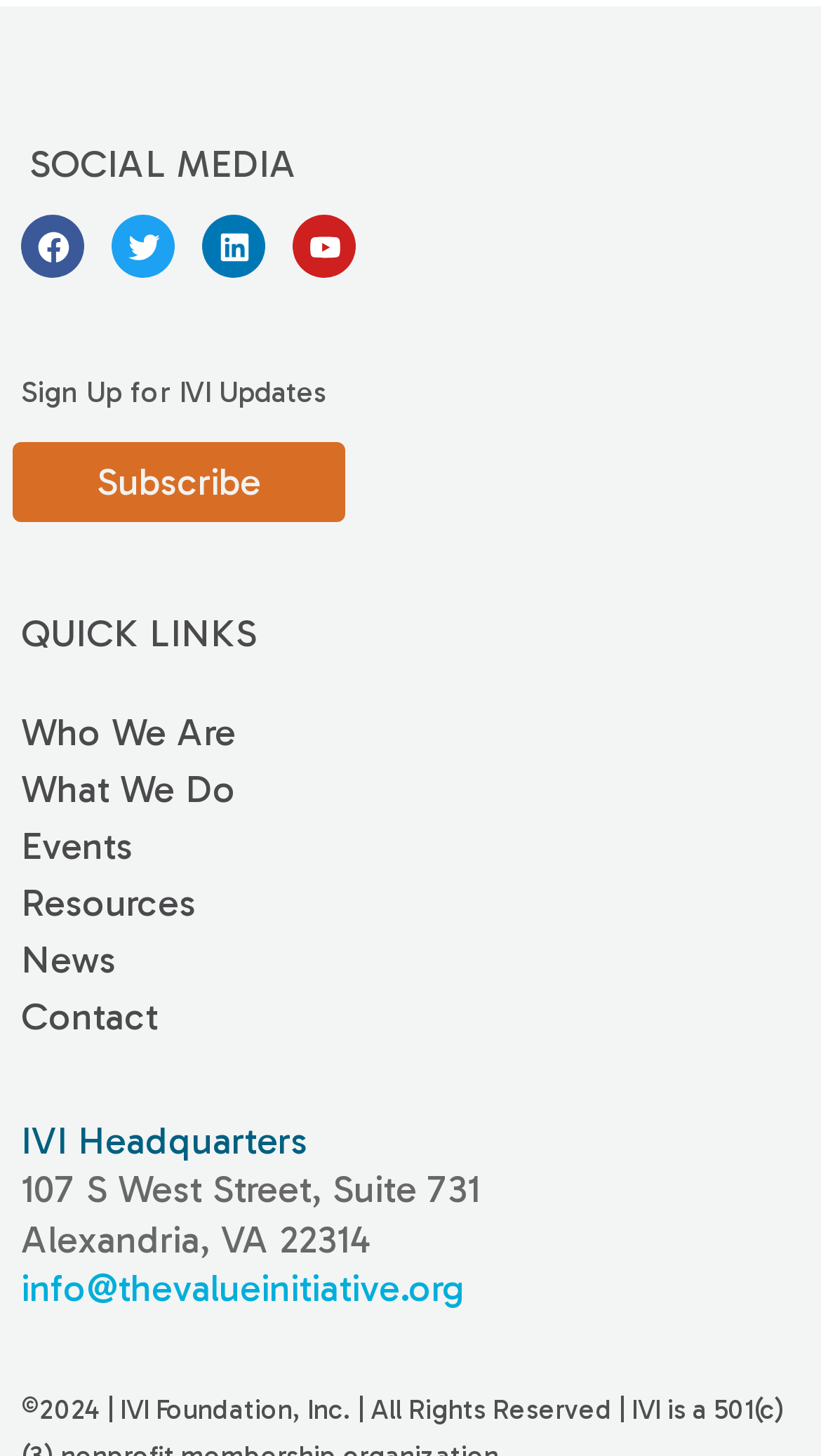Locate the bounding box coordinates of the clickable area to execute the instruction: "Contact IVI". Provide the coordinates as four float numbers between 0 and 1, represented as [left, top, right, bottom].

[0.026, 0.682, 0.192, 0.714]